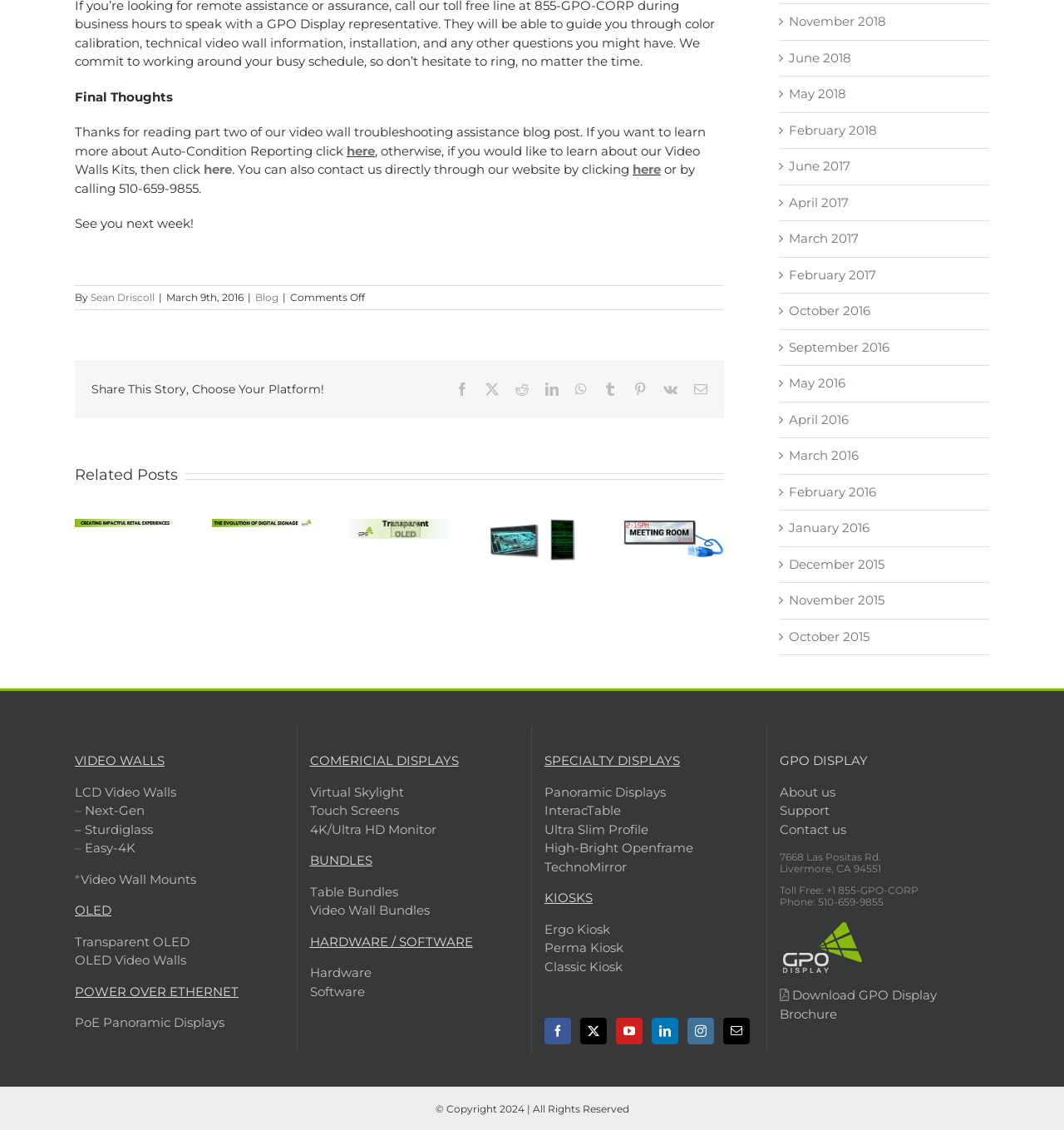Locate the UI element described by aria-label="Twitter" in the provided webpage screenshot. Return the bounding box coordinates in the format (top-left x, top-left y, bottom-right x, bottom-right y), ensuring all values are between 0 and 1.

[0.545, 0.901, 0.57, 0.924]